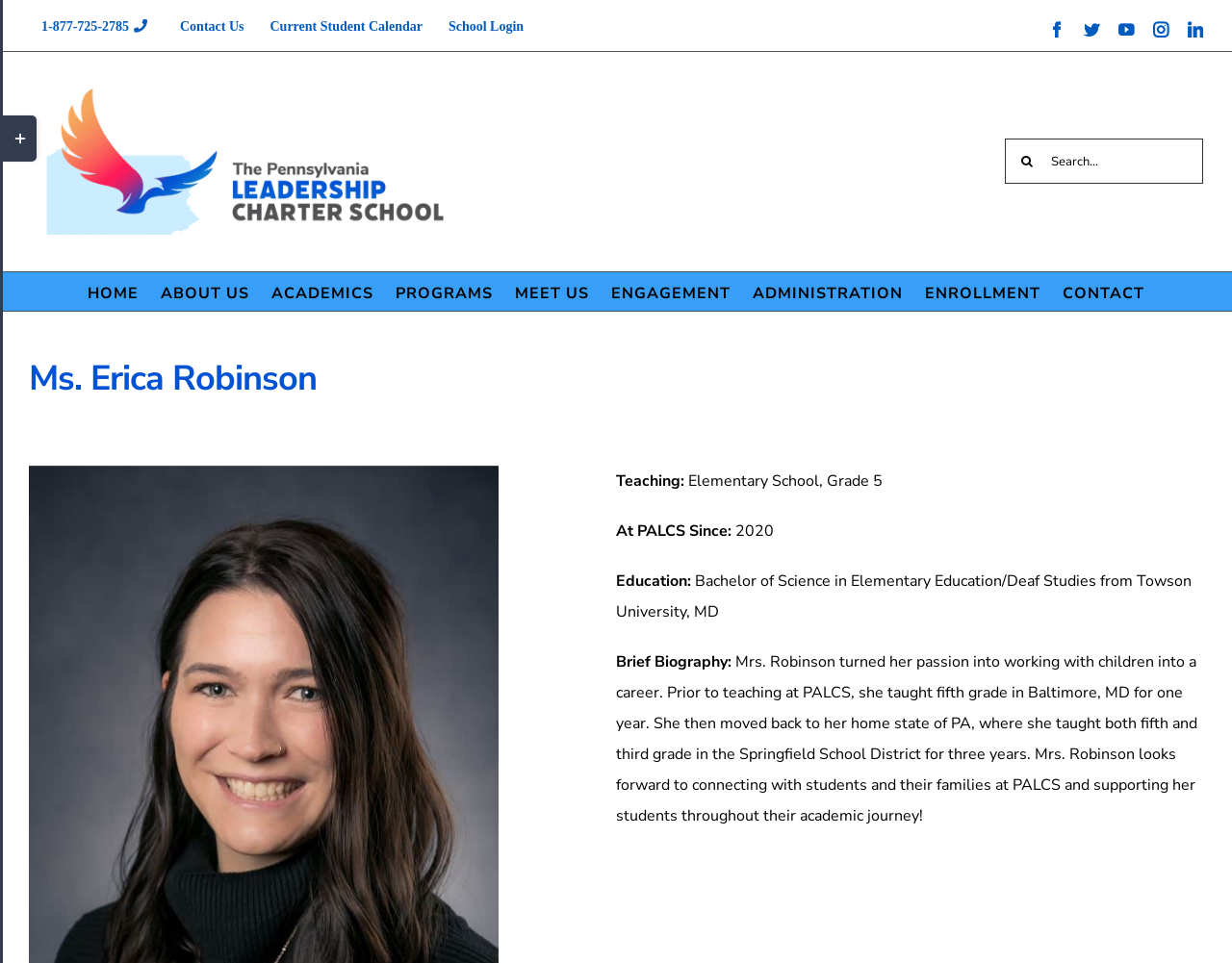Give a comprehensive overview of the webpage, including key elements.

This webpage appears to be a profile page for Ms. Erica Robinson, a teacher at a cyber charter school. At the top of the page, there are several links, including a phone number, "Contact Us", "Current Student Calendar", and "School Login". 

To the right of these links, there are social media icons for Facebook, Twitter, YouTube, Instagram, and LinkedIn. Below these icons, there is a search bar with a magnifying glass icon and a "Search" button.

The main content of the page is divided into two sections. On the left, there is a navigation menu with links to different parts of the website, including "HOME", "ABOUT US", "ACADEMICS", and others. 

On the right, there is a heading with Ms. Erica Robinson's name, followed by a brief biography and information about her teaching experience and education. This section includes several paragraphs of text, including a brief overview of her background and her experience teaching in different schools. There is also an image above this section, but its content is not specified.

At the very top of the page, there is a link to toggle a sliding bar area, but its content is not specified.